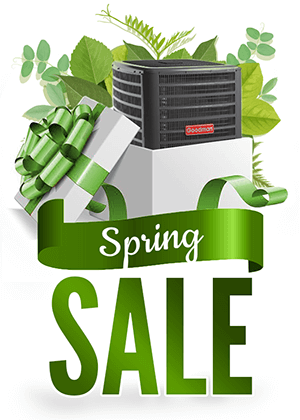Describe the image in great detail, covering all key points.

The image showcases an eye-catching promotional banner for a Spring Sale by Goodman, featuring a modern air conditioning unit prominently positioned atop a gift box adorned with a vibrant green bow. The background is adorned with lush green foliage, symbolizing freshness and the vitality of spring. Bold, dynamic text in green reads "Spring SALE," emphasizing the seasonal promotion. This visual effectively conveys the message of special offers available for Goodman air conditioners, inviting customers to take advantage of the sale and upgrade their home cooling systems.